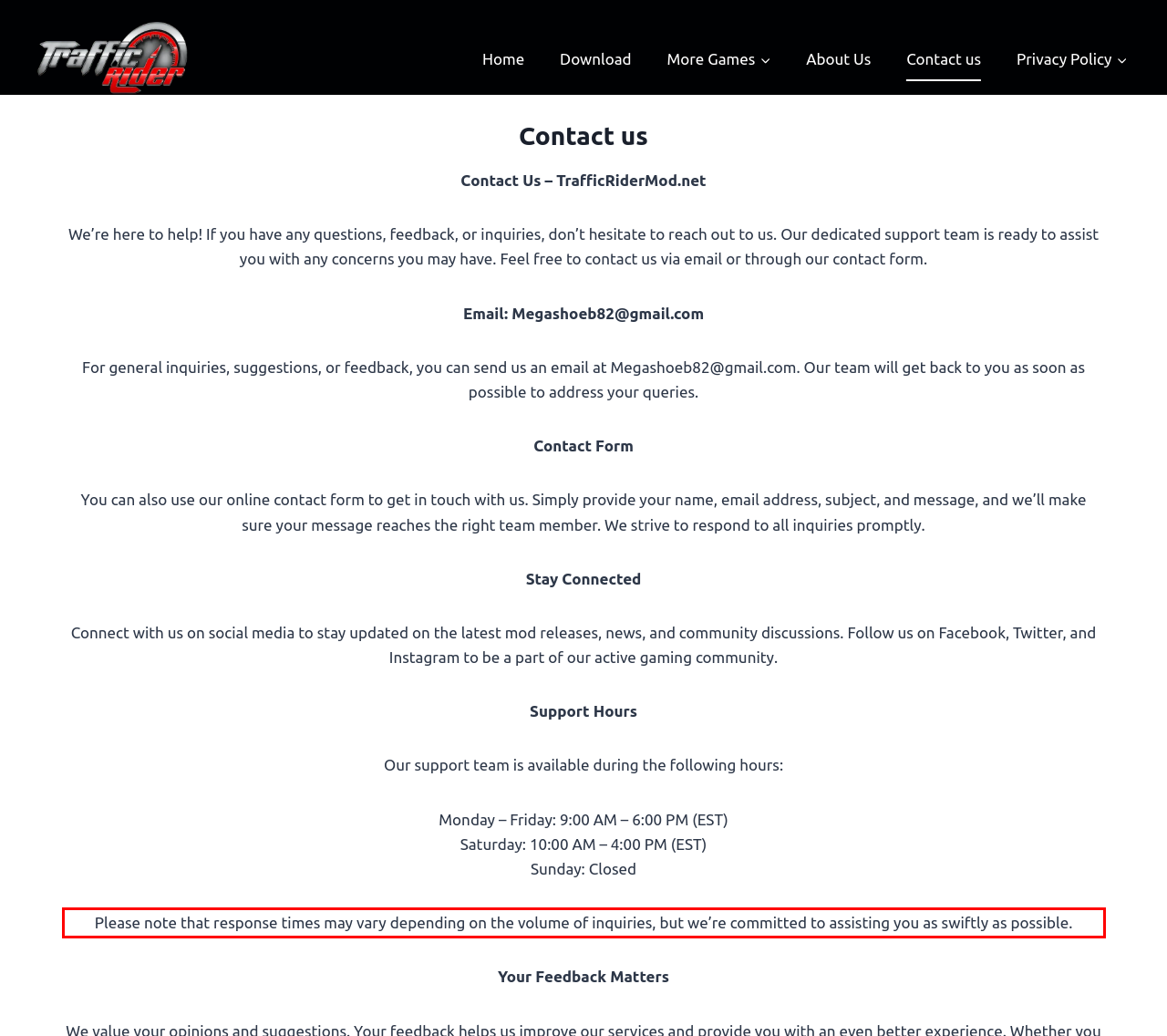You are provided with a screenshot of a webpage that includes a red bounding box. Extract and generate the text content found within the red bounding box.

Please note that response times may vary depending on the volume of inquiries, but we’re committed to assisting you as swiftly as possible.